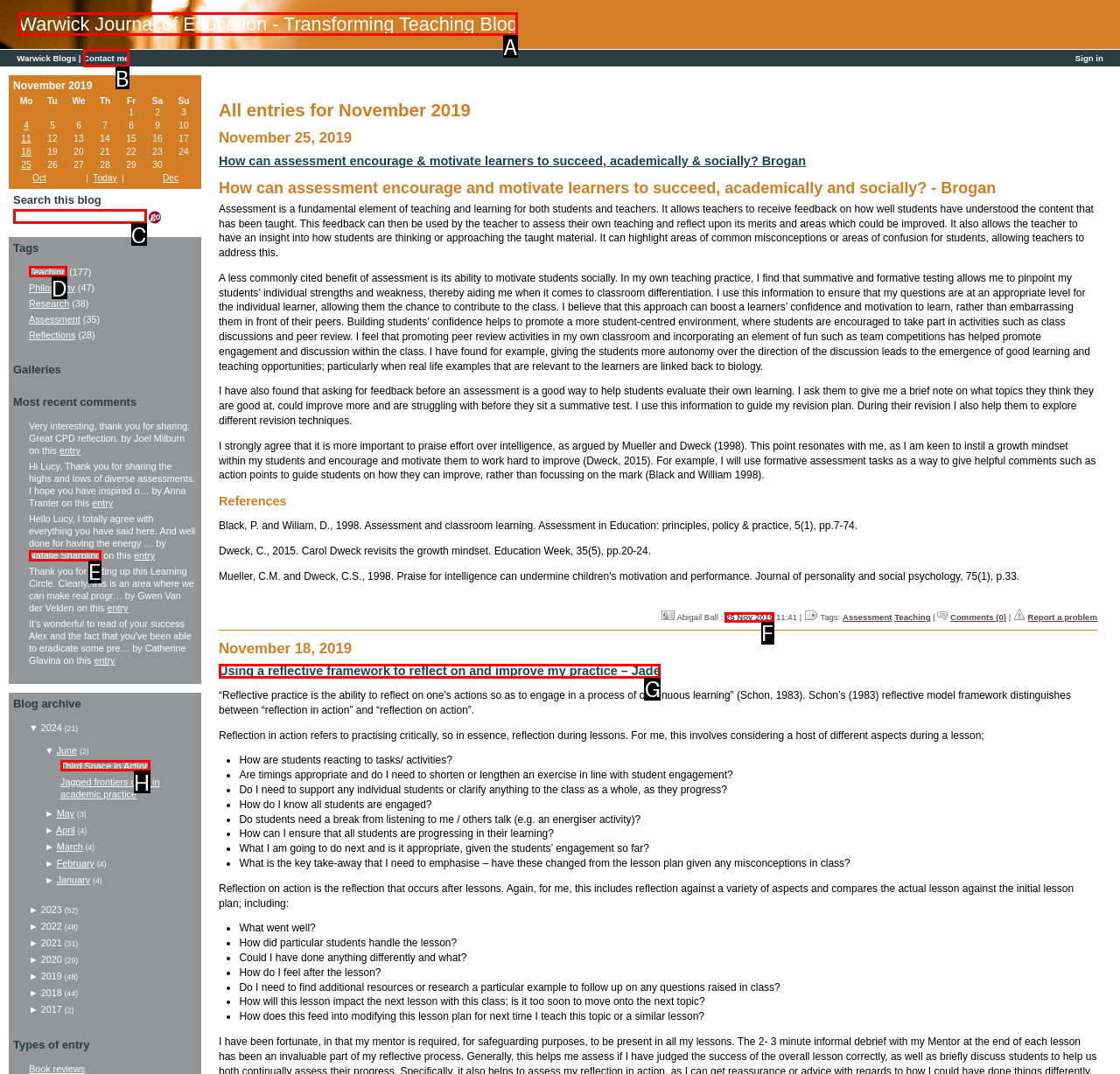To complete the task: Search for a keyword, which option should I click? Answer with the appropriate letter from the provided choices.

None